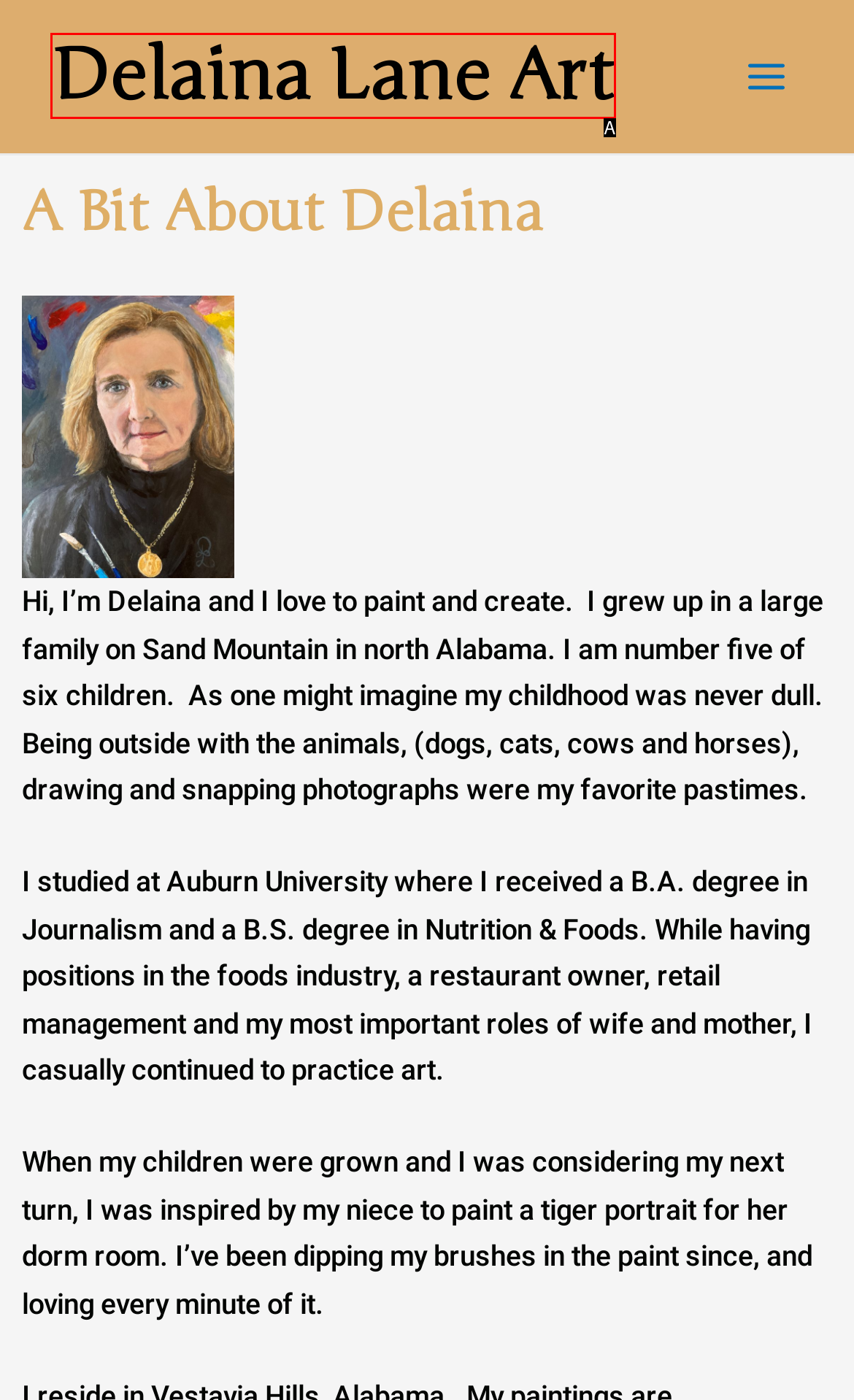Refer to the element description: Channels with Substitutes and identify the matching HTML element. State your answer with the appropriate letter.

None